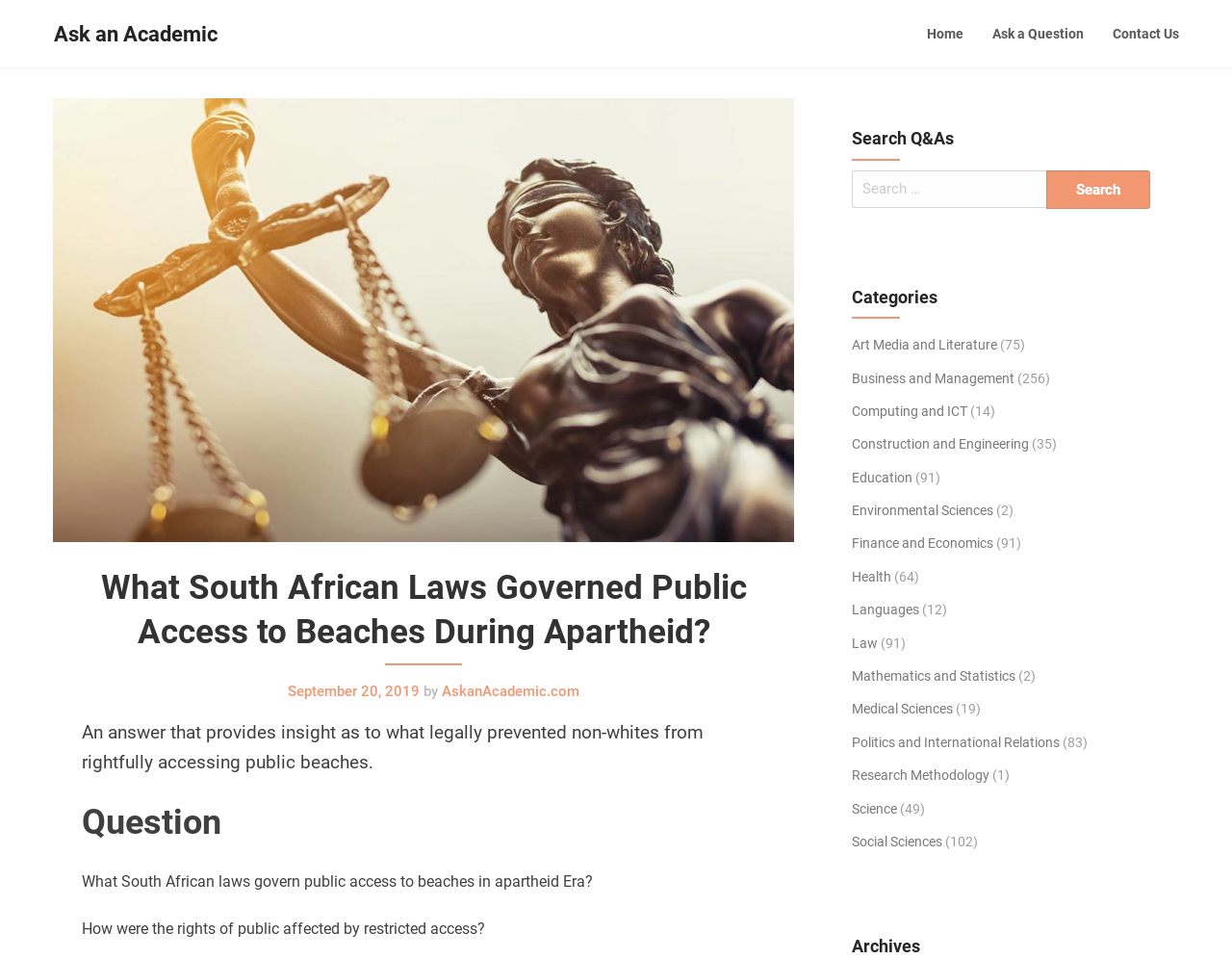Create a full and detailed caption for the entire webpage.

This webpage is about a question and answer platform focused on academic topics. At the top, there are four links: "Ask an Academic", "Home", "Ask a Question", and "Contact Us". Below these links, there is a law and justice statue image, accompanied by a heading that reads "What South African Laws Governed Public Access to Beaches During Apartheid?" and a link to the date "September 20, 2019". 

To the right of the image, there is a paragraph of text that provides insight into what legally prevented non-whites from rightfully accessing public beaches. Below this text, there are two headings: "Question" and a question about South African laws governing public access to beaches during the apartheid era, followed by another question about how the rights of the public were affected by restricted access.

On the right side of the page, there is a search bar with a heading "Search Q&As" and a button to search. Below the search bar, there is a list of categories, including "Art Media and Literature", "Business and Management", "Computing and ICT", and many others, each with a number of questions in parentheses.